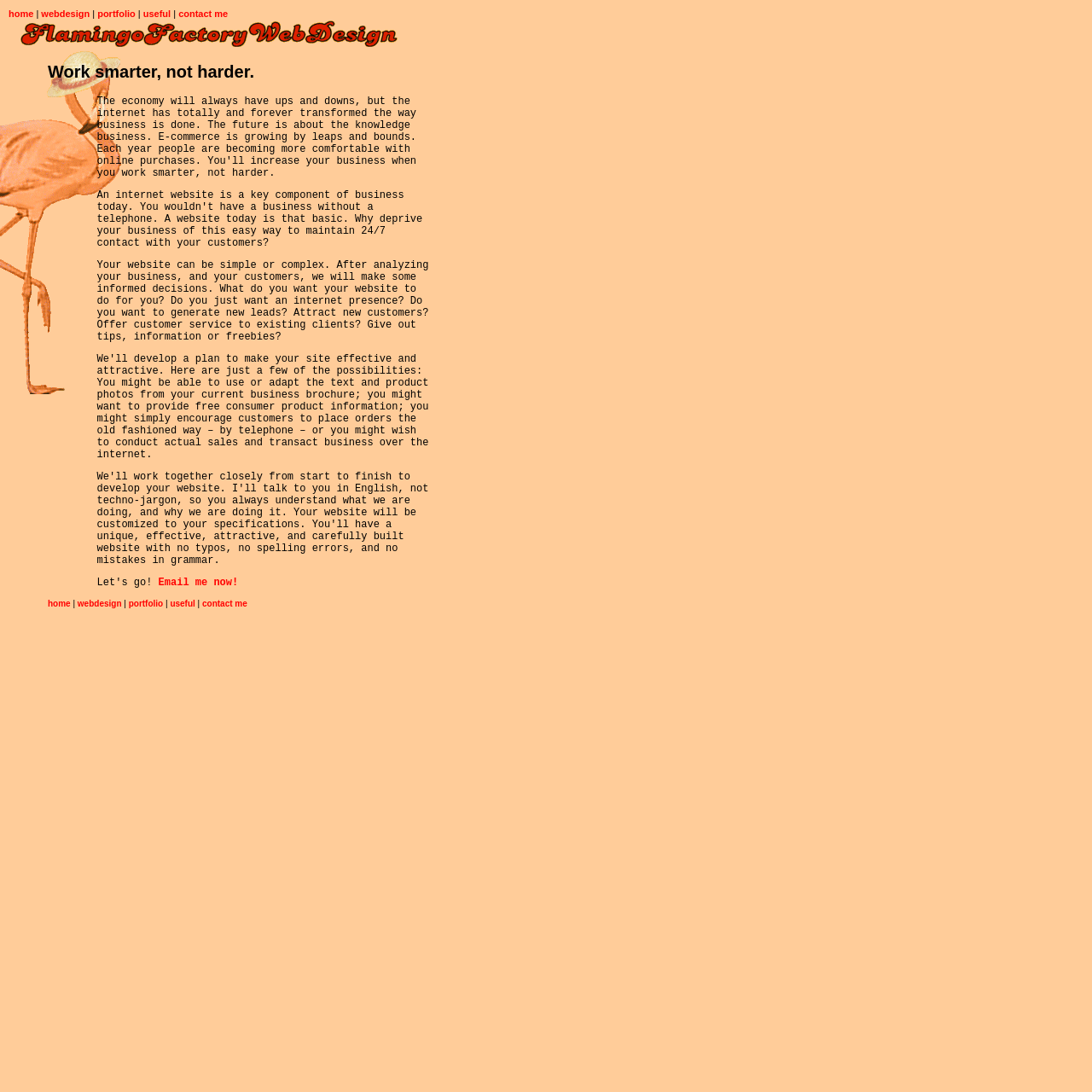Where is the 'Email me now!' button located?
Answer the question based on the image using a single word or a brief phrase.

middle of the page